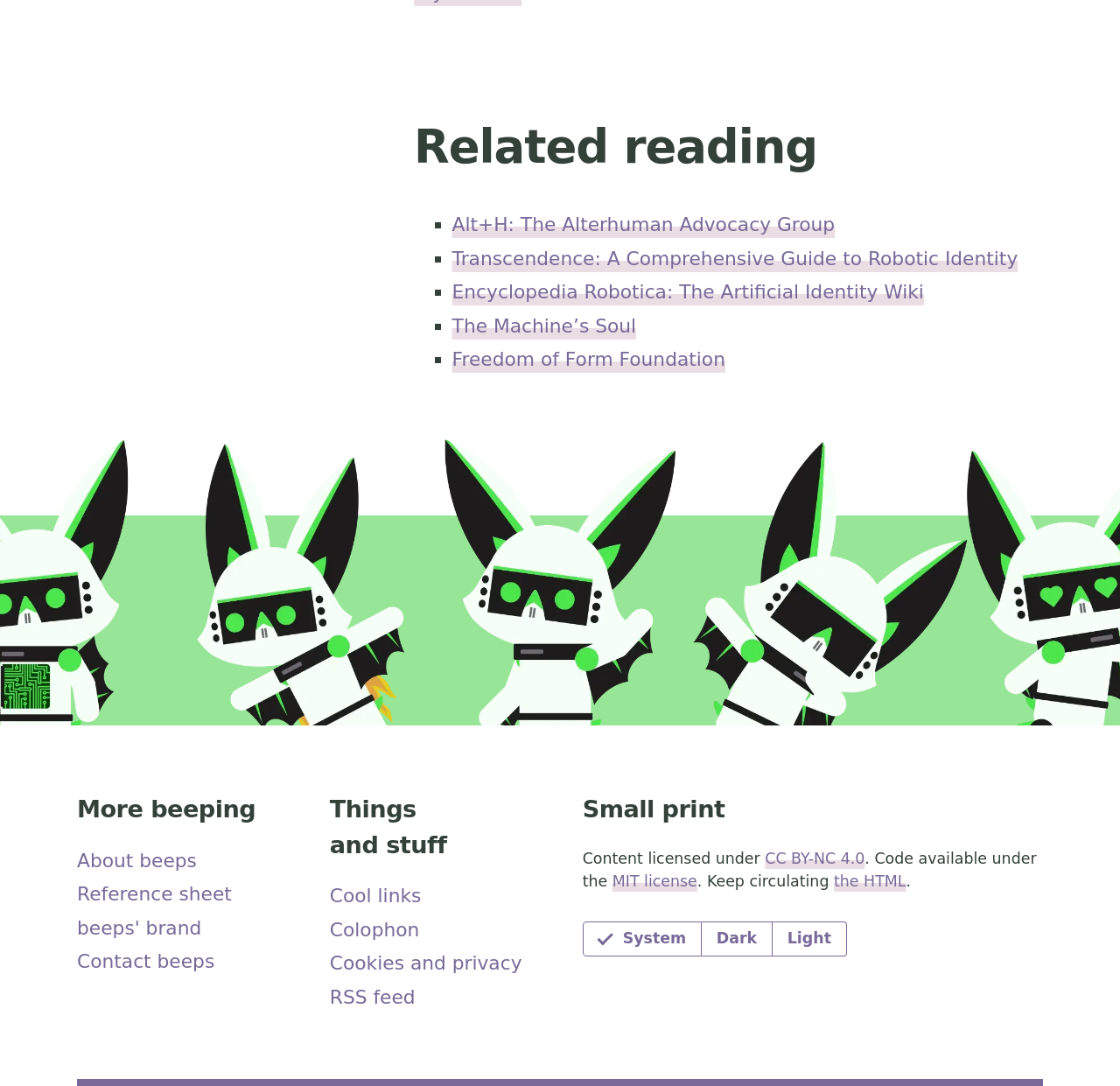From the webpage screenshot, predict the bounding box coordinates (top-left x, top-left y, bottom-right x, bottom-right y) for the UI element described here: Reference sheet

[0.069, 0.814, 0.207, 0.834]